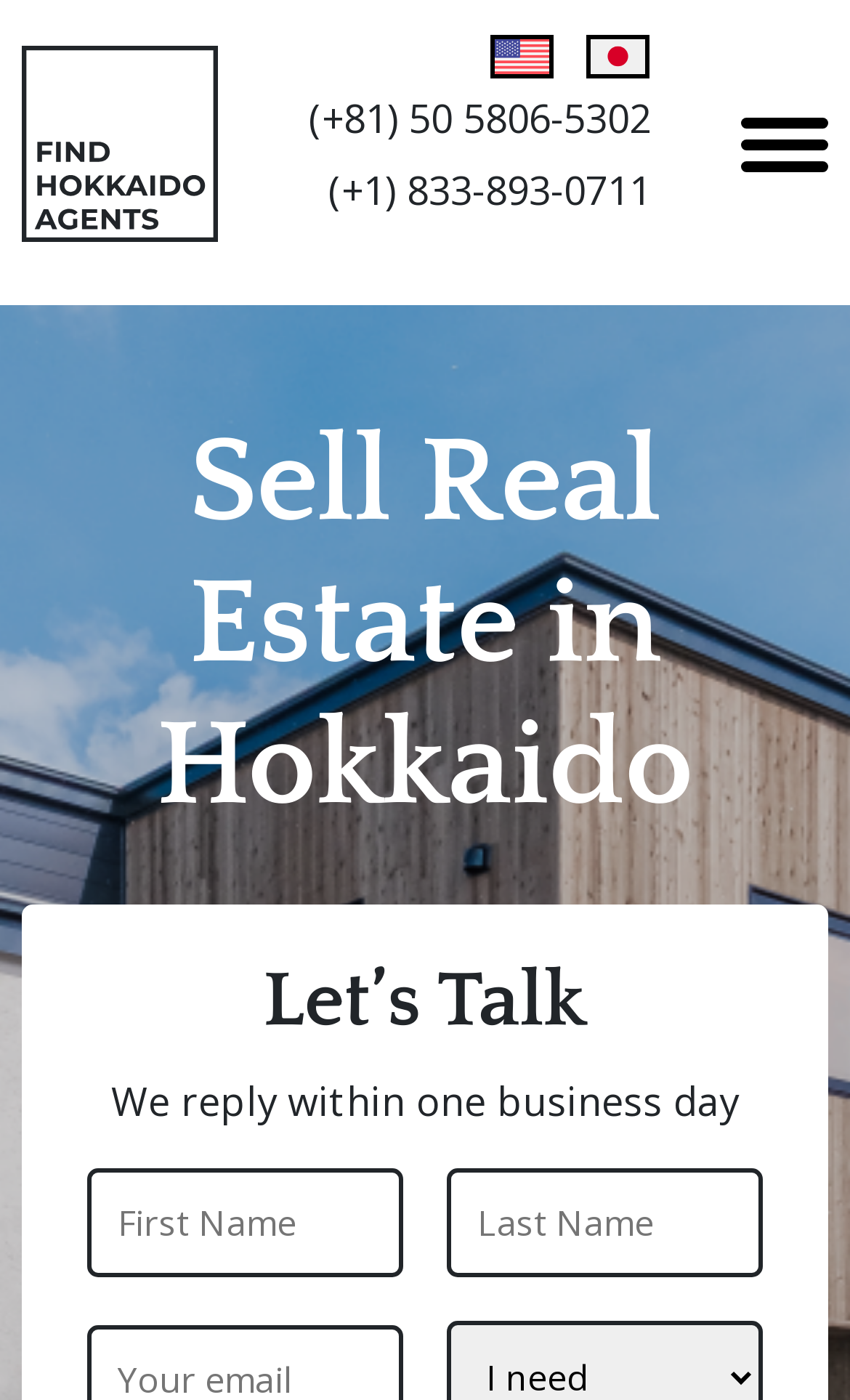What information is required to initiate a conversation?
Look at the image and answer the question with a single word or phrase.

Name and contact info